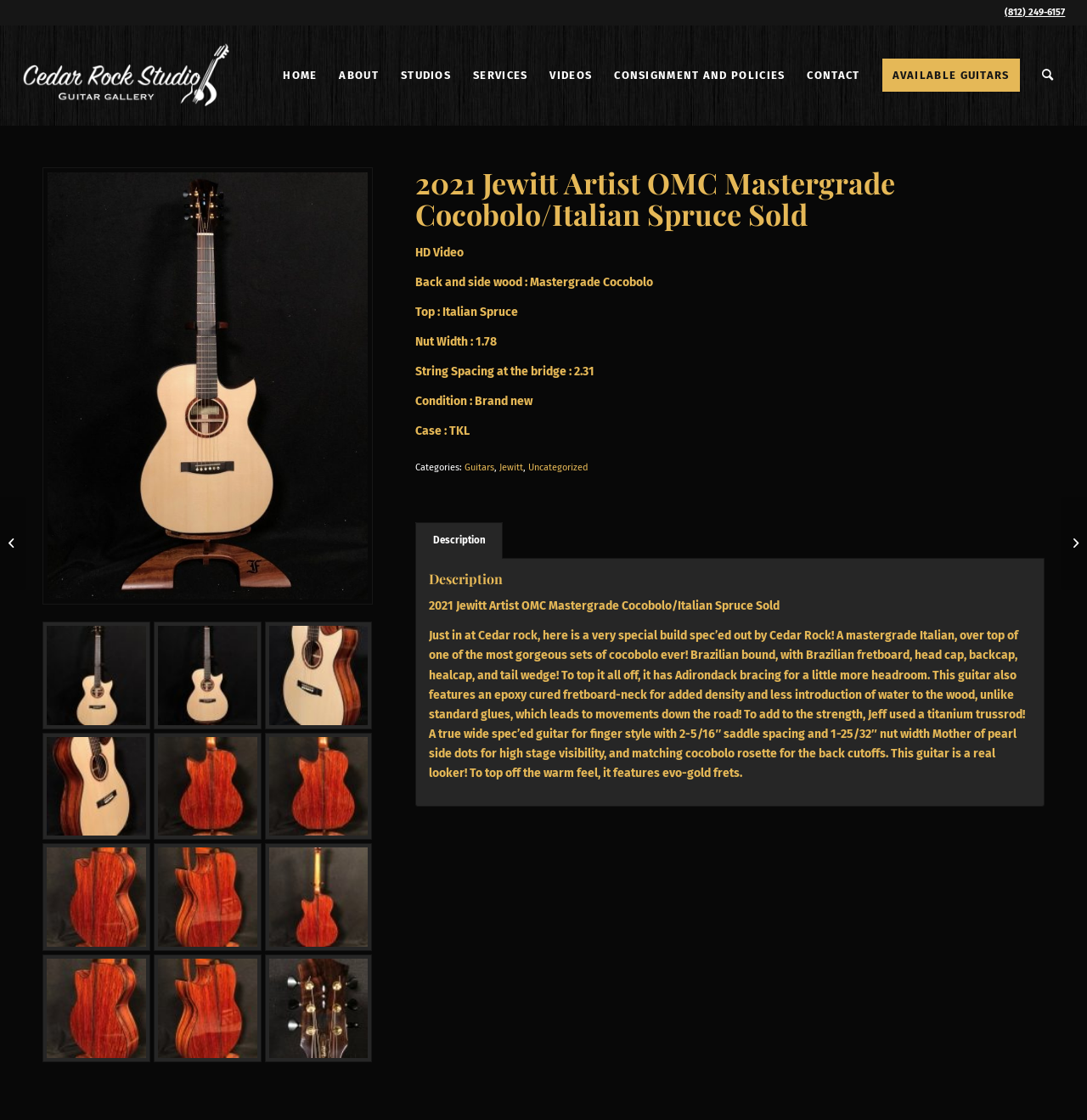Identify the bounding box coordinates for the element that needs to be clicked to fulfill this instruction: "Click the 'HOME' menu item". Provide the coordinates in the format of four float numbers between 0 and 1: [left, top, right, bottom].

[0.25, 0.023, 0.302, 0.112]